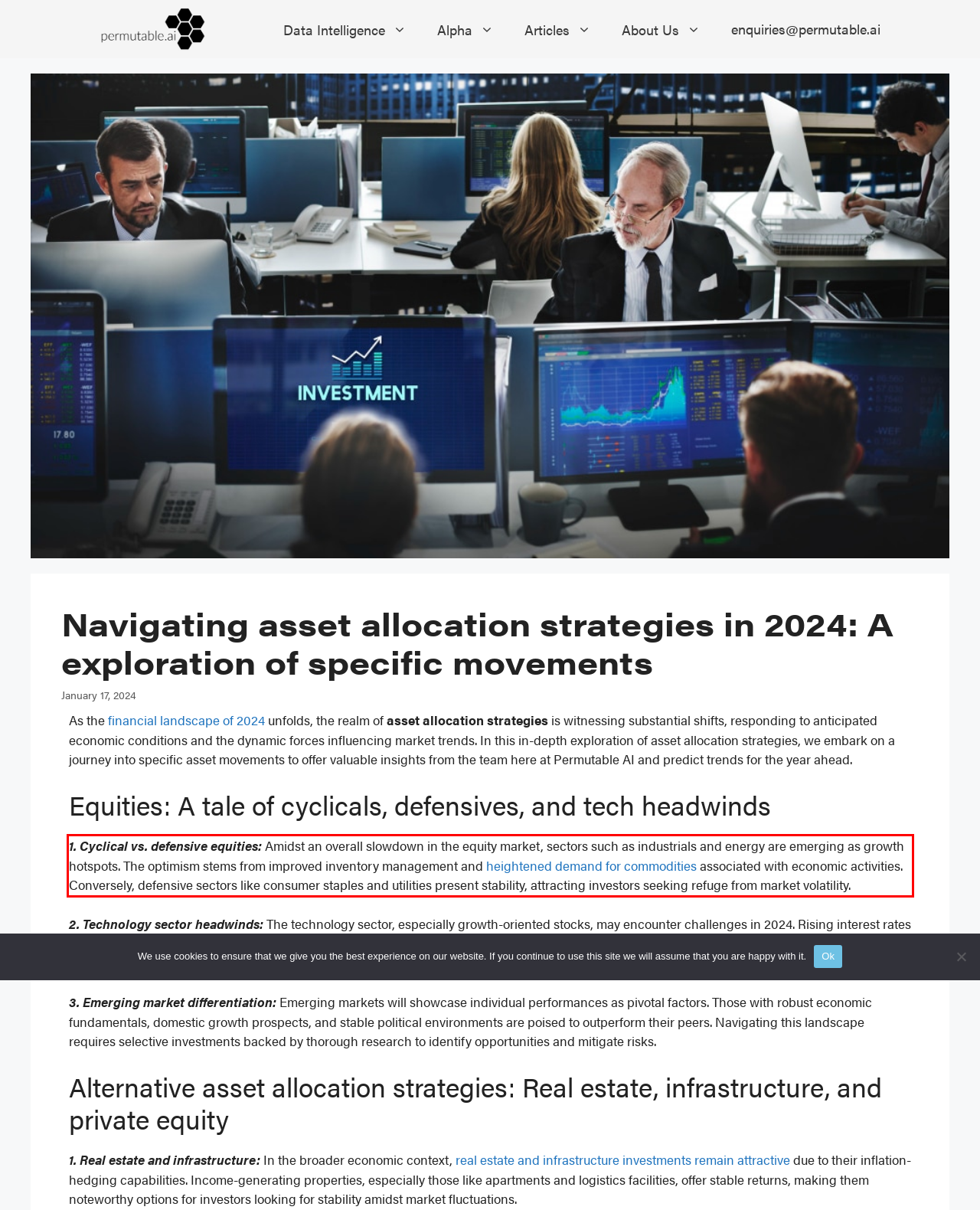Extract and provide the text found inside the red rectangle in the screenshot of the webpage.

1. Cyclical vs. defensive equities: Amidst an overall slowdown in the equity market, sectors such as industrials and energy are emerging as growth hotspots. The optimism stems from improved inventory management and heightened demand for commodities associated with economic activities. Conversely, defensive sectors like consumer staples and utilities present stability, attracting investors seeking refuge from market volatility.